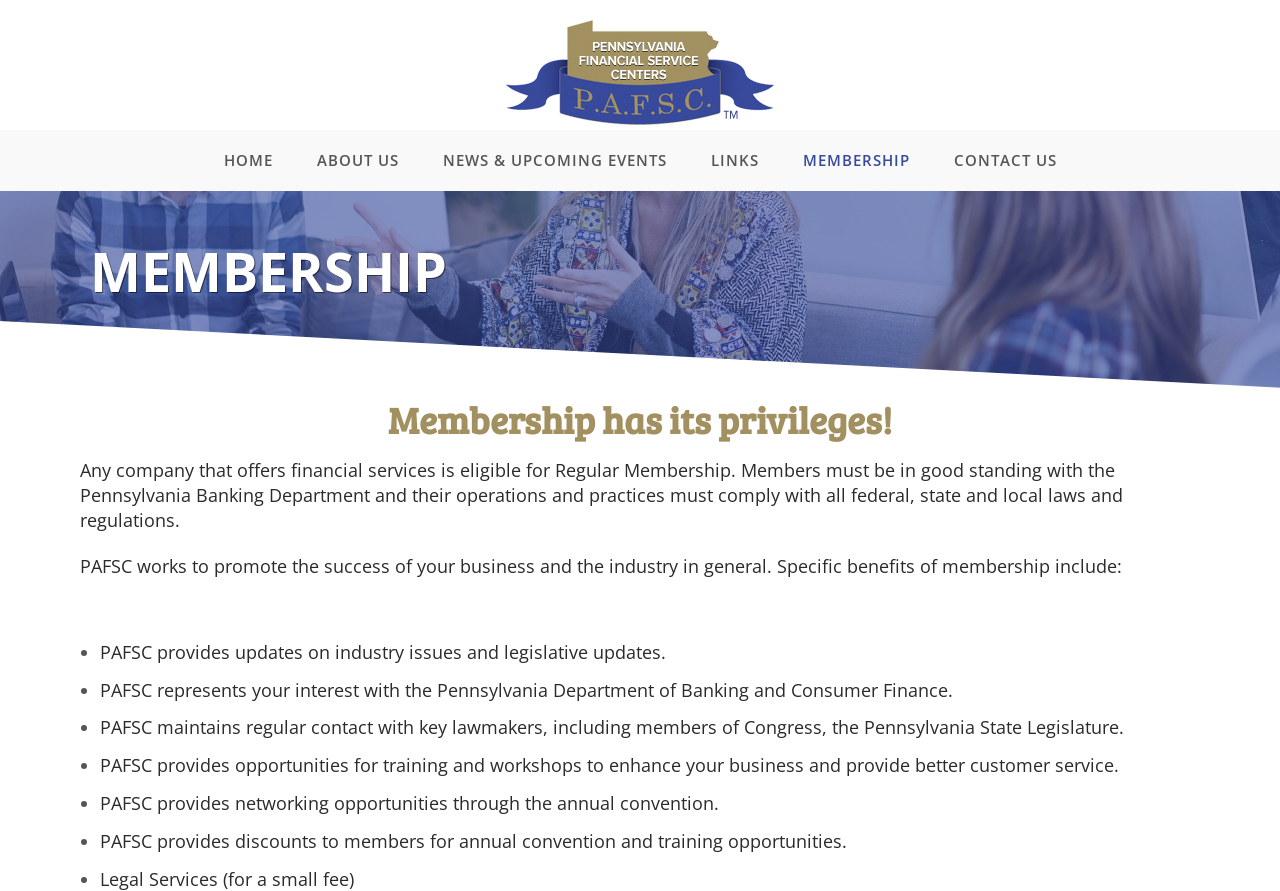Respond to the question below with a concise word or phrase:
What is one type of training provided by PAFSC?

Workshops